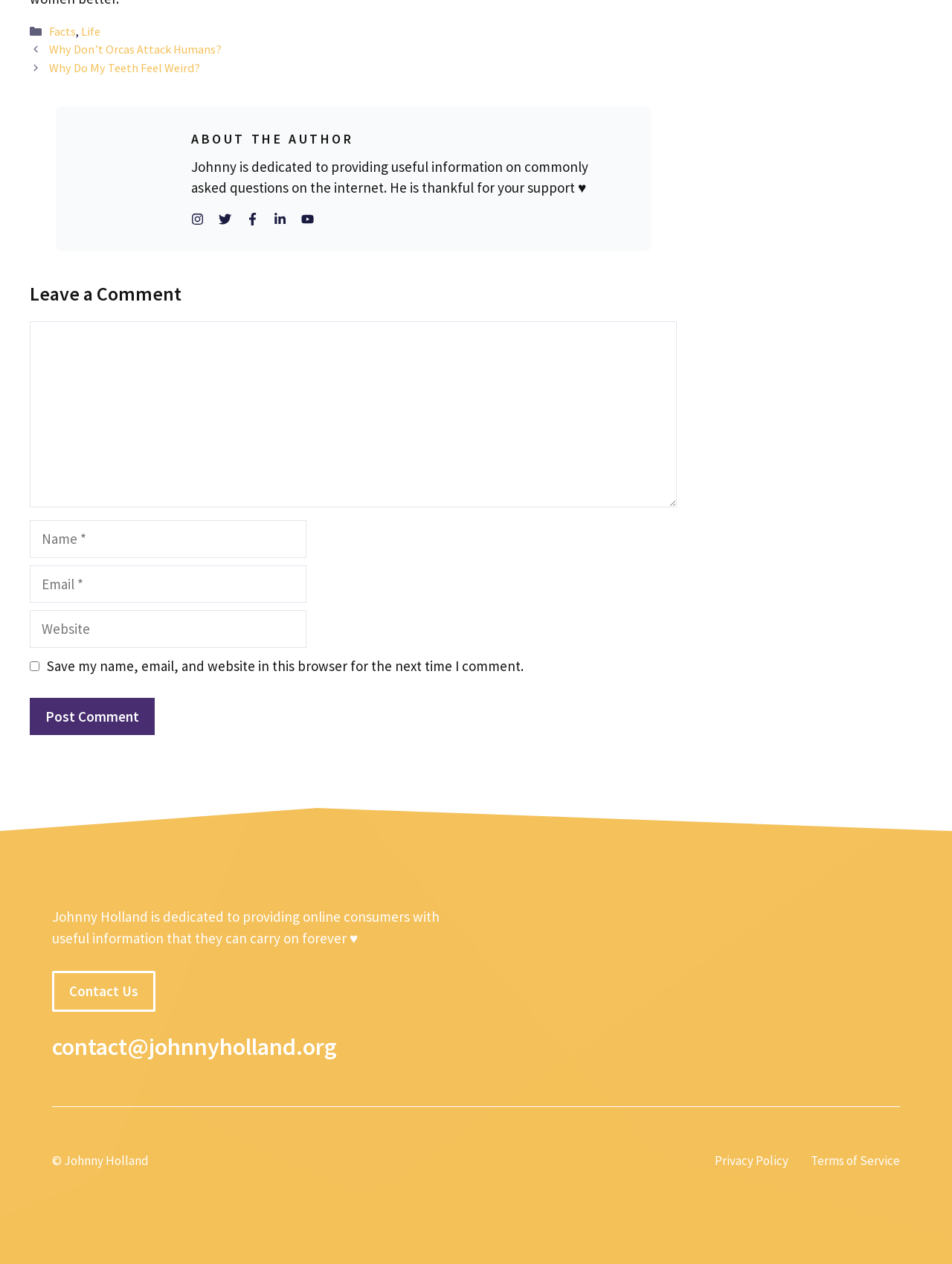Specify the bounding box coordinates of the area to click in order to execute this command: 'Go to blog'. The coordinates should consist of four float numbers ranging from 0 to 1, and should be formatted as [left, top, right, bottom].

None